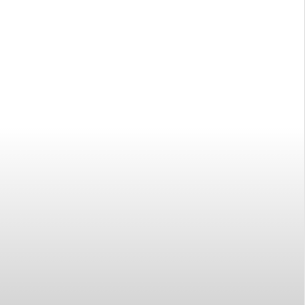Break down the image and describe every detail you can observe.

The image depicts a GraffiD magnet on a fridge, symbolizing the intersection of street art and everyday life. This magnet likely features vibrant graffiti-inspired designs, bringing a touch of urban art into home decor. It serves as a reminder of how graffiti transcends its typical environments, influencing personal spaces and transforming mundane objects into artistic expressions. This representation aligns with themes explored in the accompanying article, "Street Art in Everyday Life: How Graffiti Brings Art into Your Home," which discusses the pervasive influence of street art in our daily lives and how it shapes personal narratives.